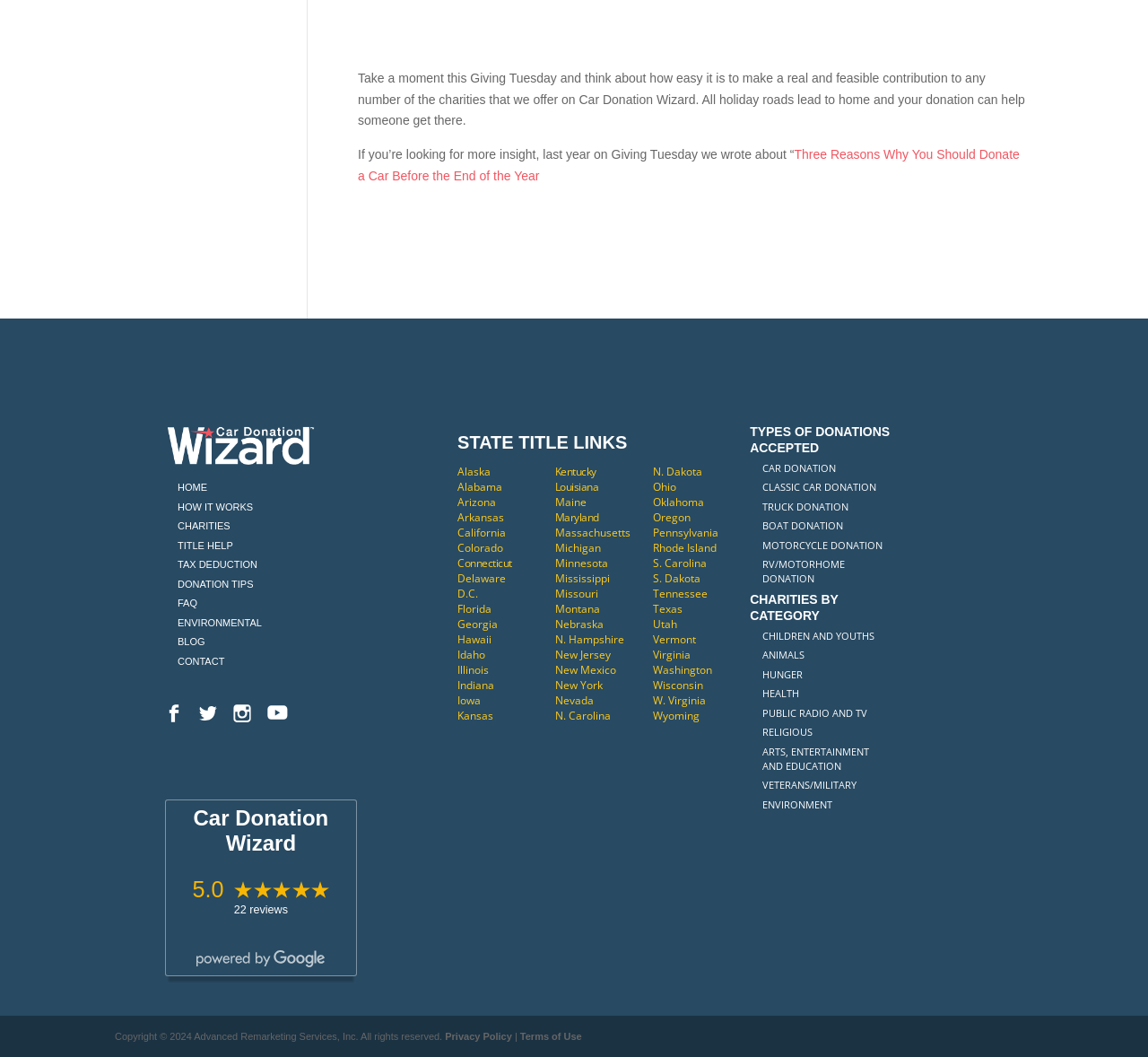Please pinpoint the bounding box coordinates for the region I should click to adhere to this instruction: "Visit 'HTML tutorial'".

[0.144, 0.432, 0.275, 0.445]